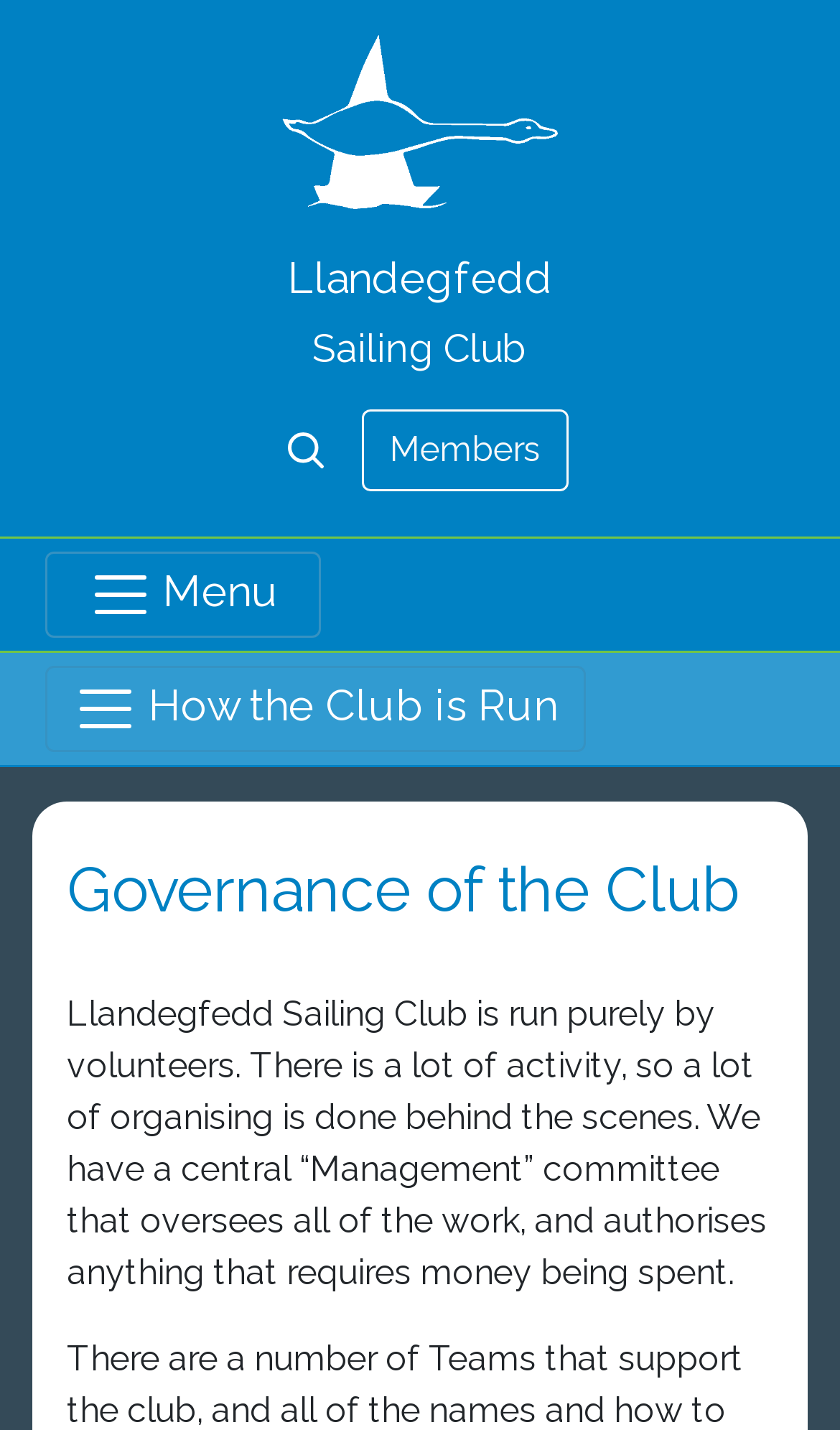What is the role of volunteers in the sailing club?
Please provide a comprehensive answer based on the information in the image.

I found the answer by reading the static text element that describes how the club is run. The text mentions that the club is 'run purely by volunteers', which suggests that volunteers play a key role in the operation of the club.